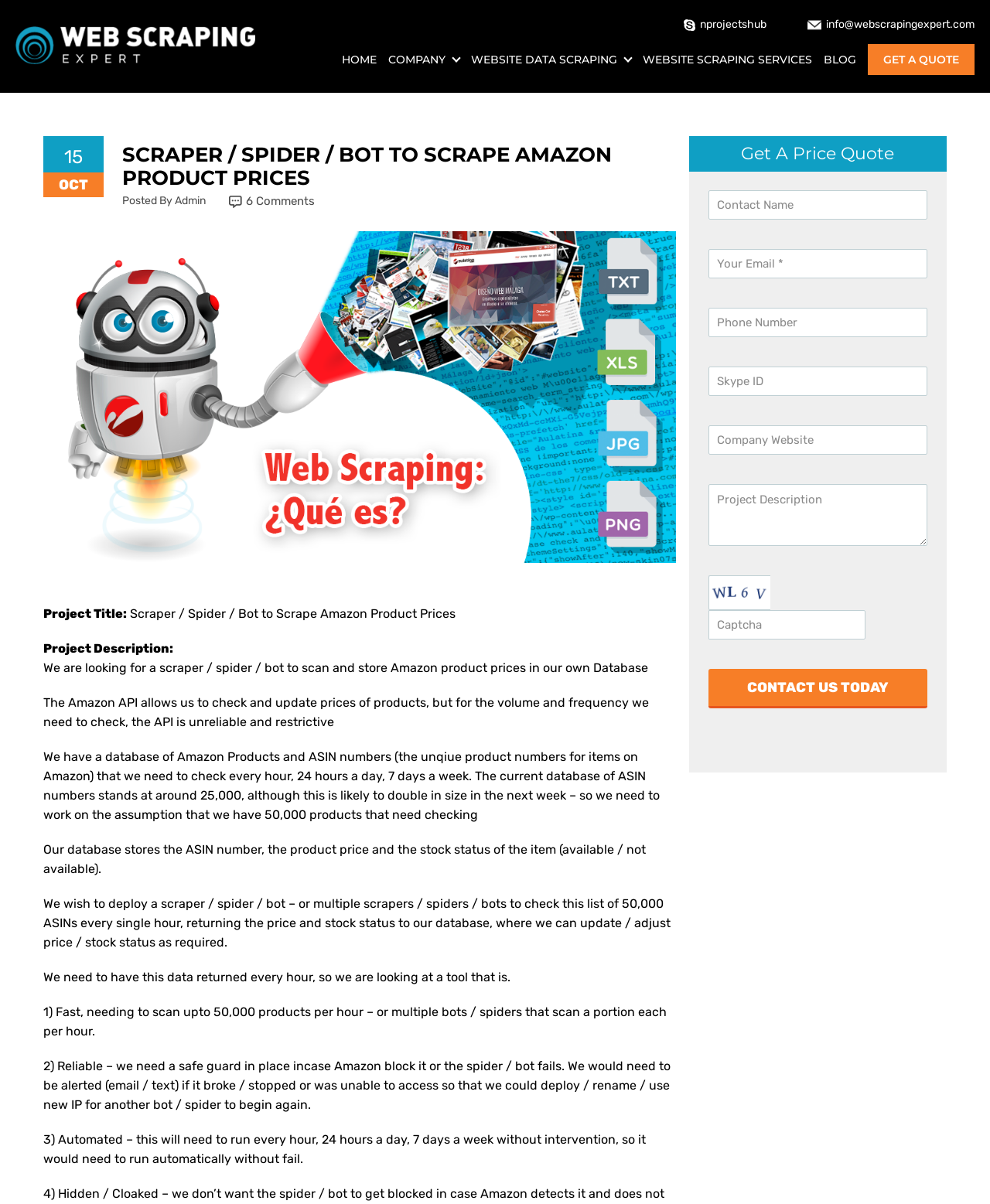Pinpoint the bounding box coordinates of the area that should be clicked to complete the following instruction: "Click on the 'HOME' link". The coordinates must be given as four float numbers between 0 and 1, i.e., [left, top, right, bottom].

[0.345, 0.038, 0.38, 0.06]